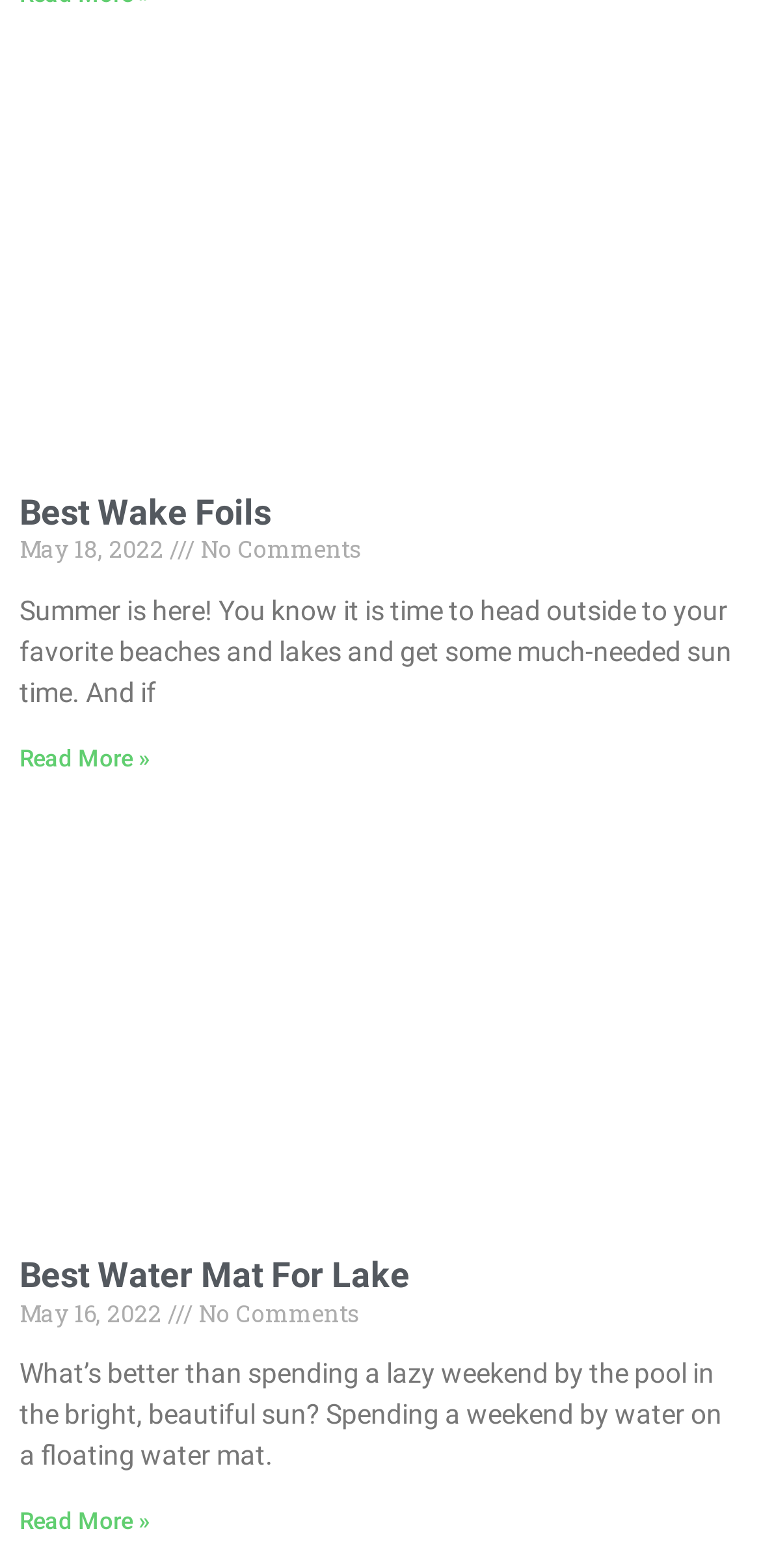Find the bounding box coordinates for the element described here: "Privacy Policy: Business Times".

None